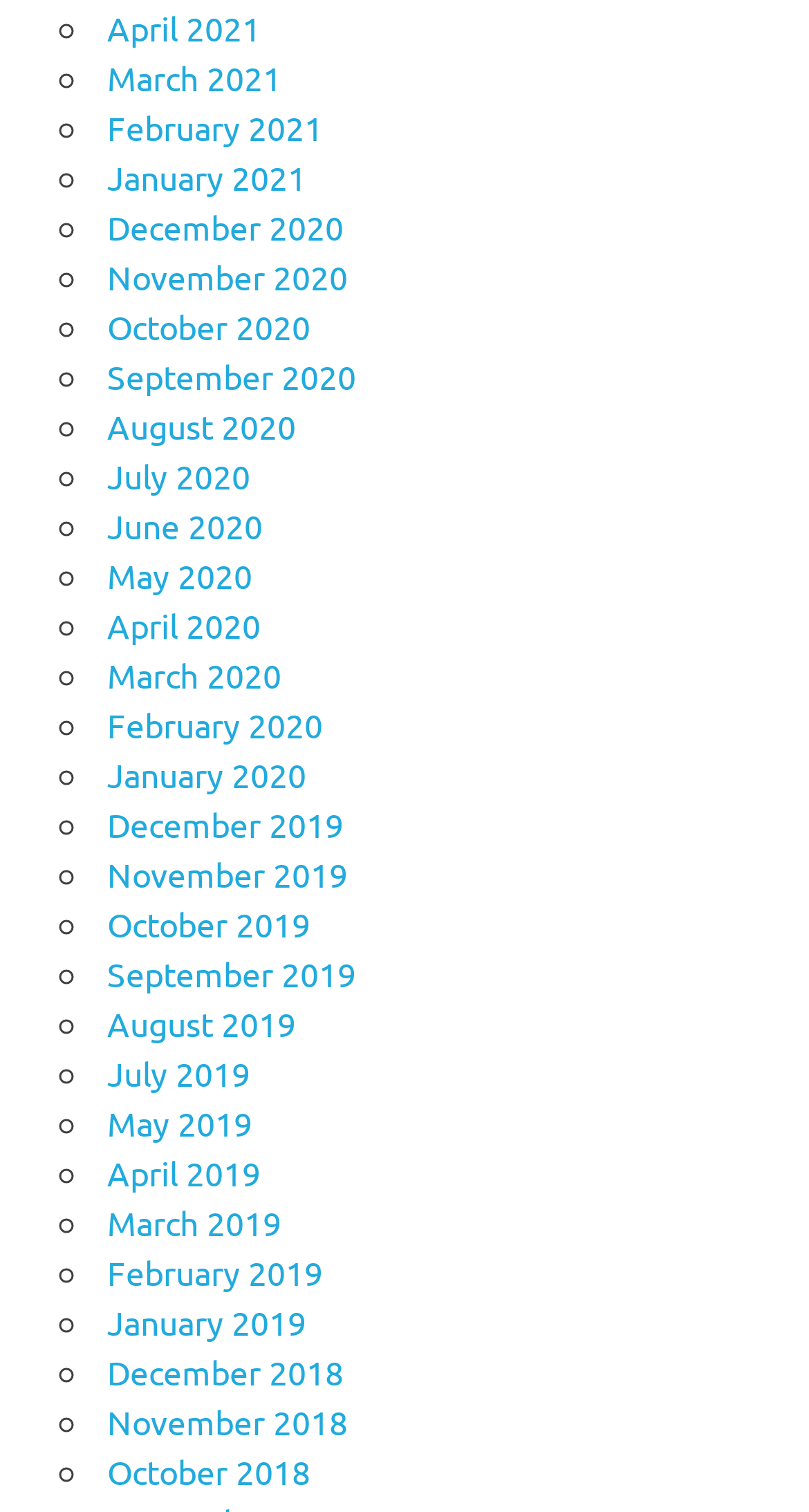Provide a brief response in the form of a single word or phrase:
How many links are there on this webpage?

36